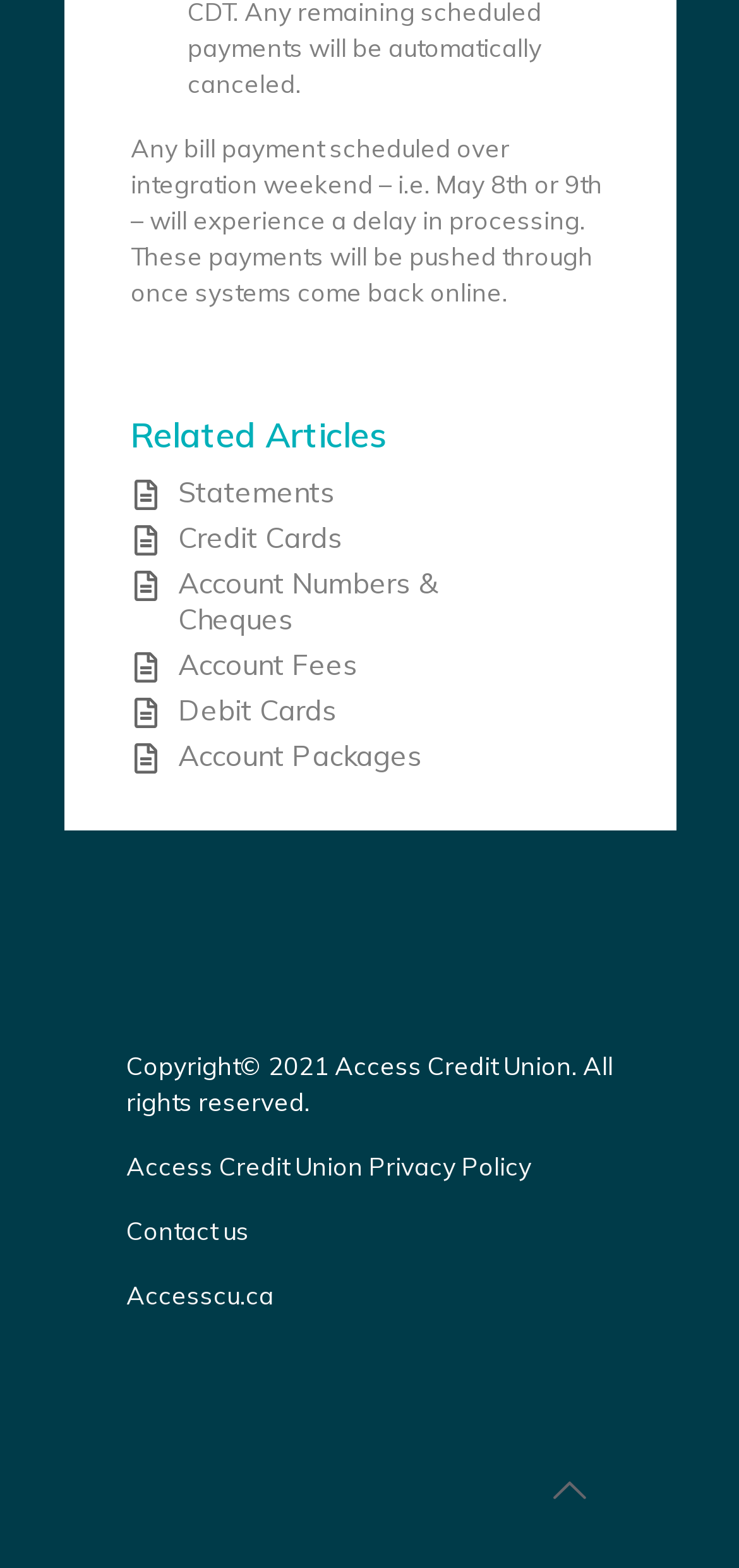Find the bounding box coordinates for the area you need to click to carry out the instruction: "View related articles". The coordinates should be four float numbers between 0 and 1, indicated as [left, top, right, bottom].

[0.177, 0.266, 0.823, 0.289]